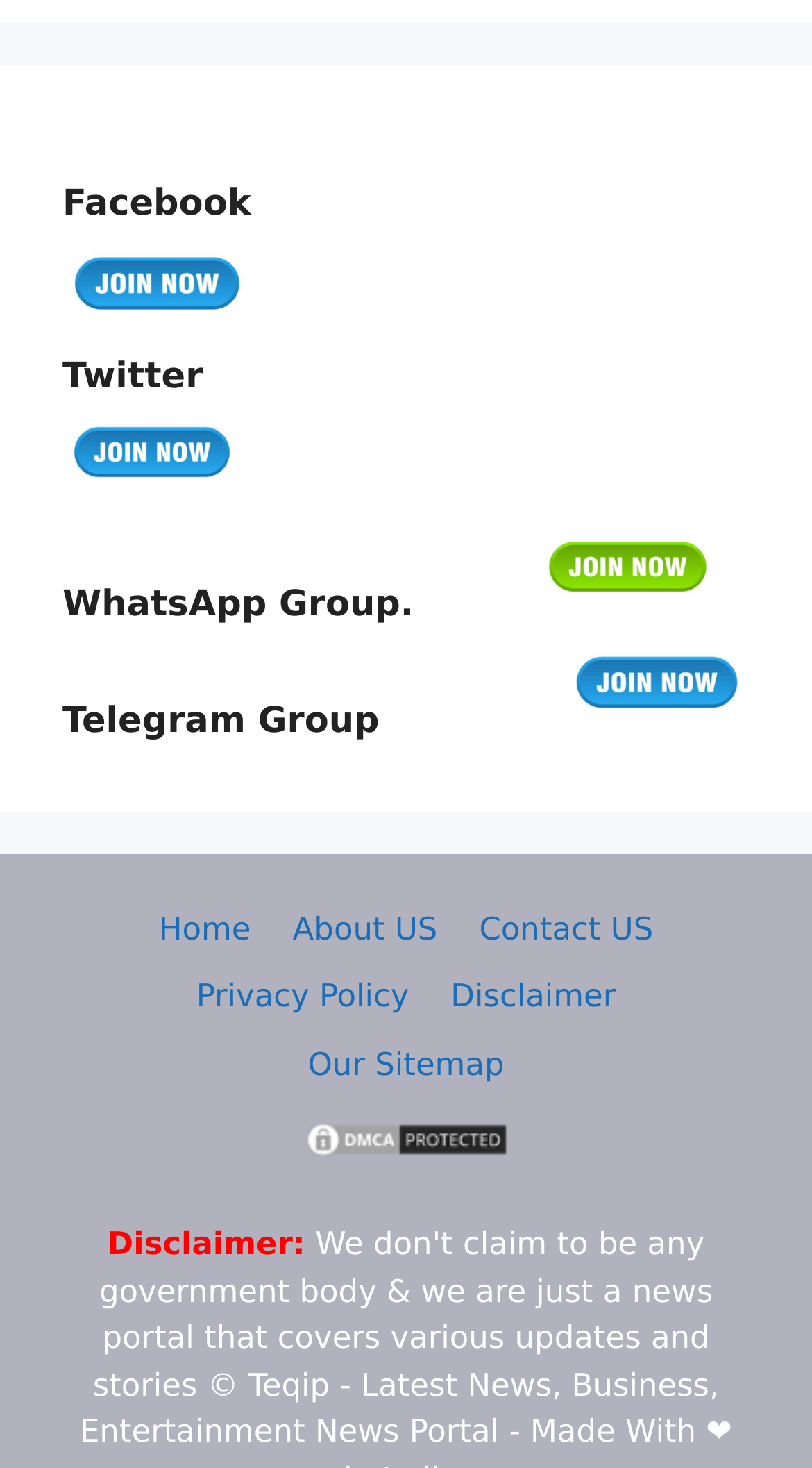Please provide a comprehensive response to the question based on the details in the image: How many links are available in the bottom section?

I counted the number of links available in the bottom section of the webpage, which are Home, About US, Contact US, Privacy Policy, Disclaimer, and Our Sitemap, and found that there are 6 links.